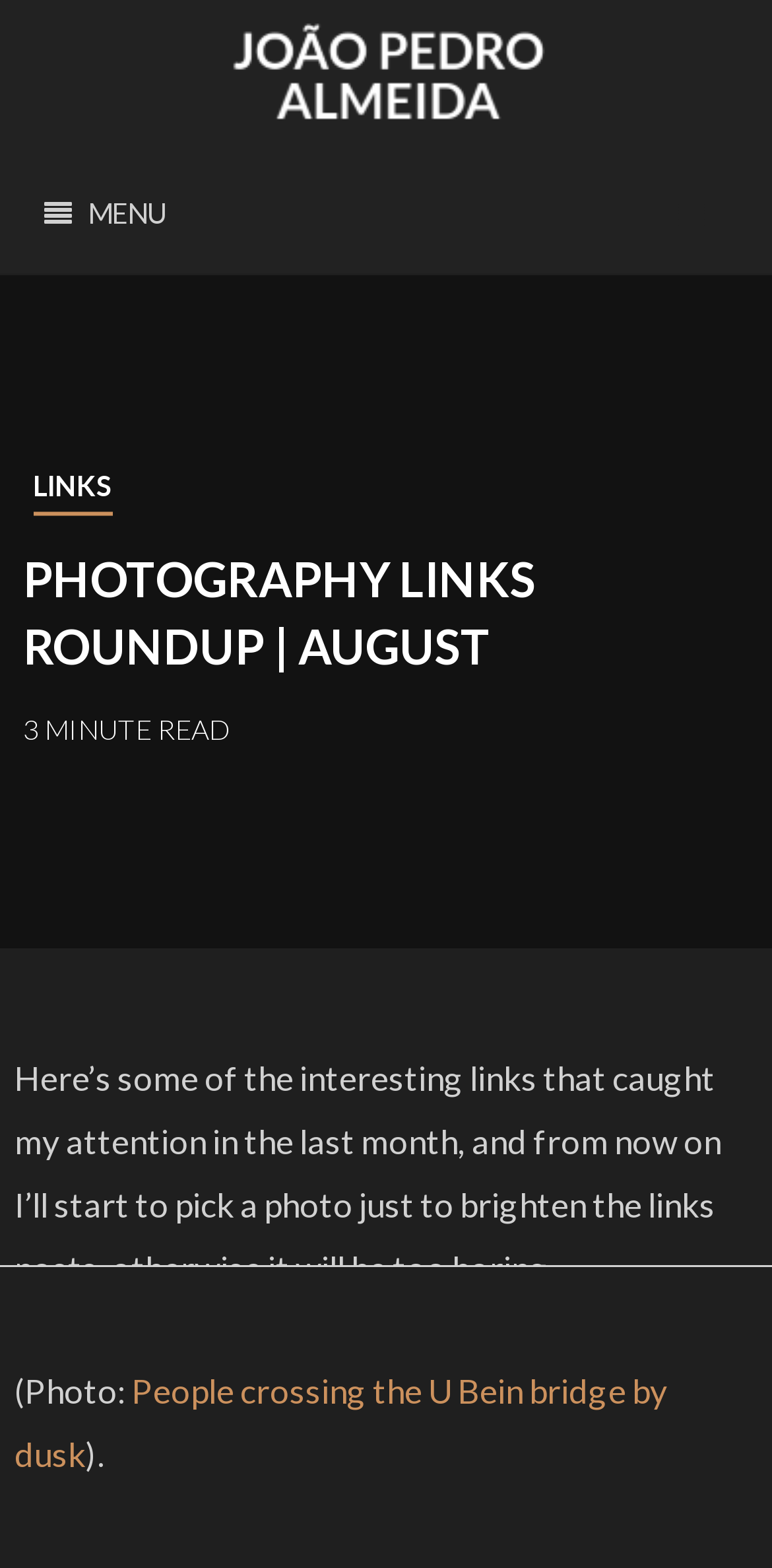Give a one-word or short-phrase answer to the following question: 
What is the author's name?

João Pedro Almeida